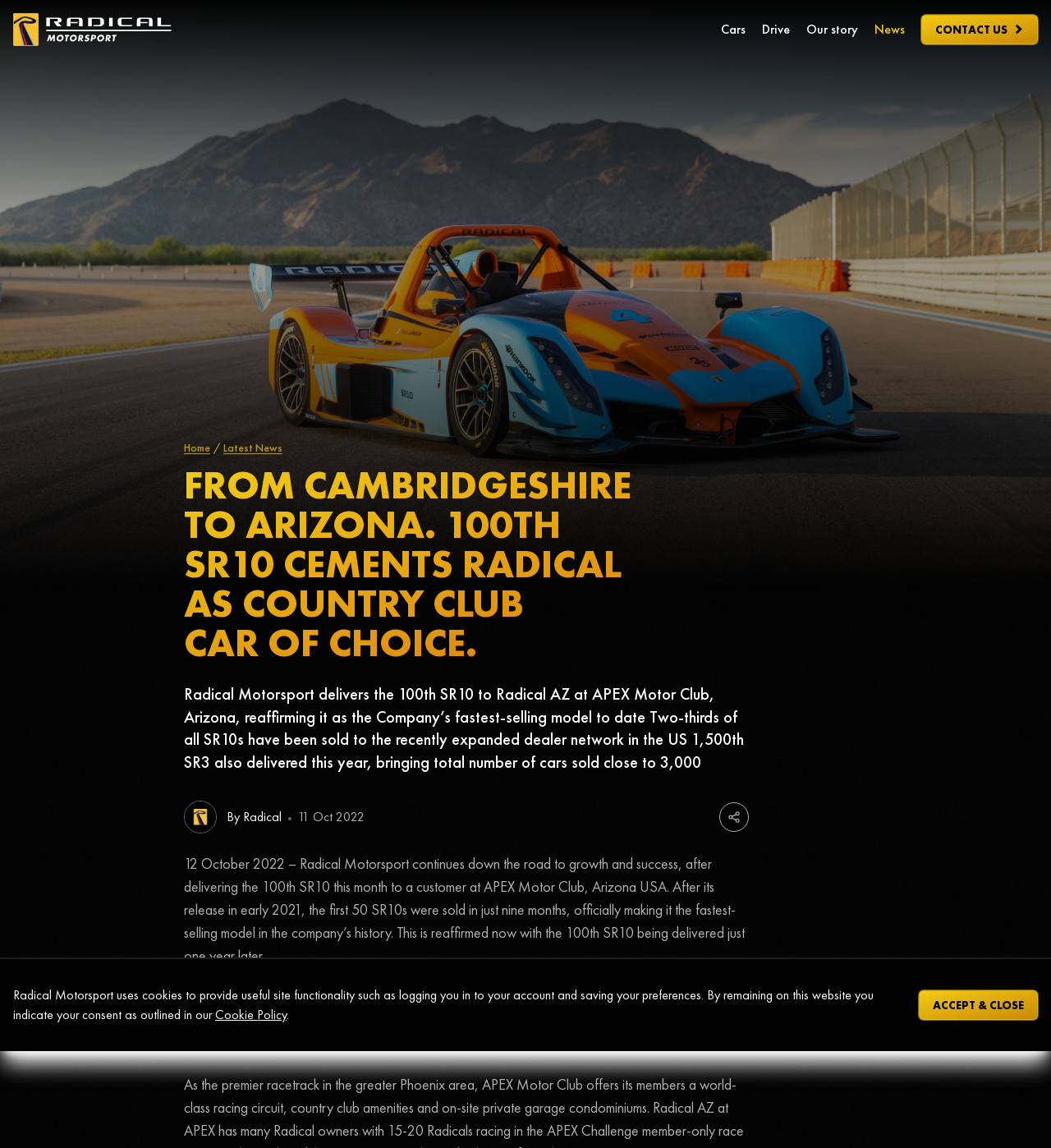What is the date of the news article?
Look at the image and respond to the question as thoroughly as possible.

I inferred this answer by reading the text '11 Oct 2022' which is displayed as the date of the news article.